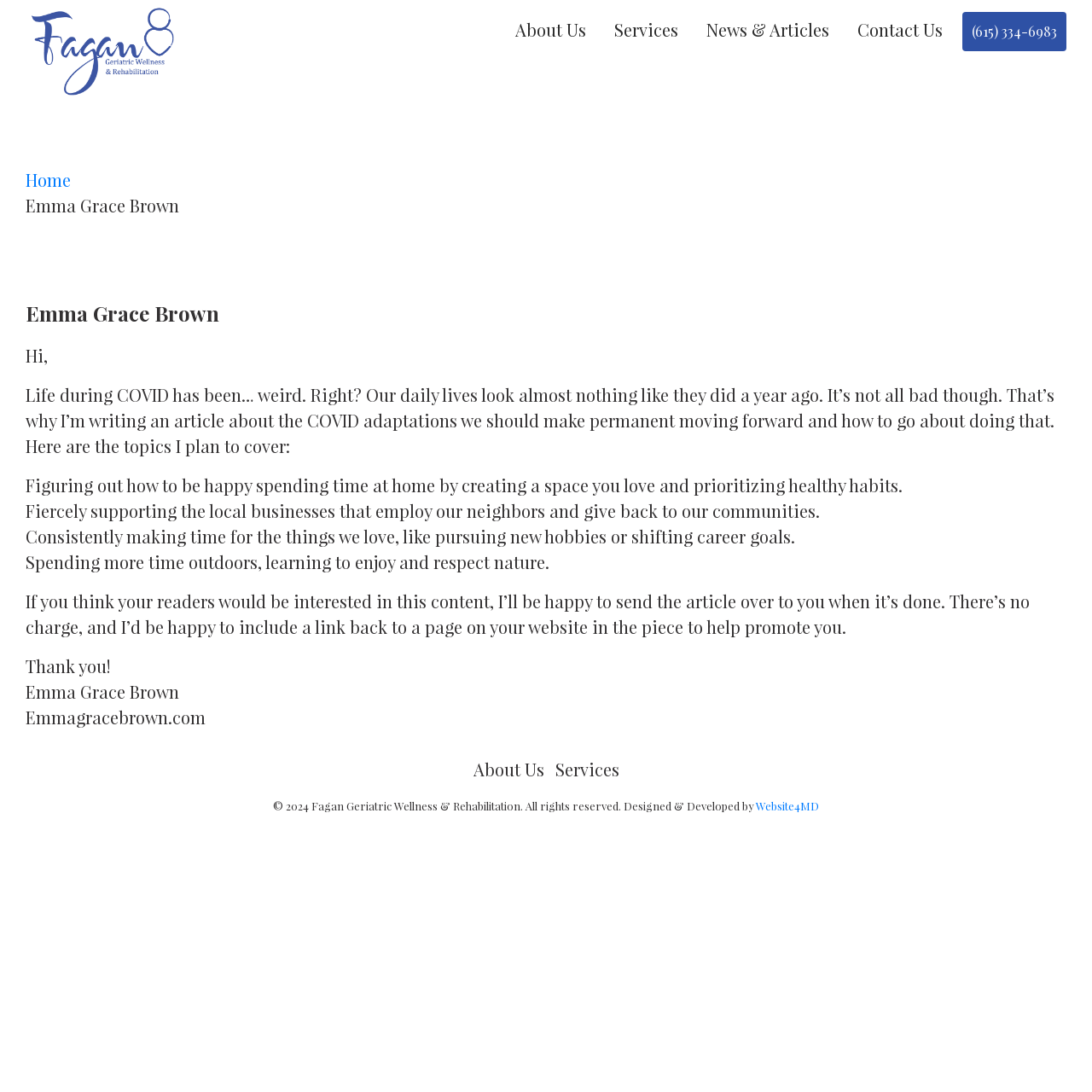Calculate the bounding box coordinates for the UI element based on the following description: "Continuer sans consentement". Ensure the coordinates are four float numbers between 0 and 1, i.e., [left, top, right, bottom].

None